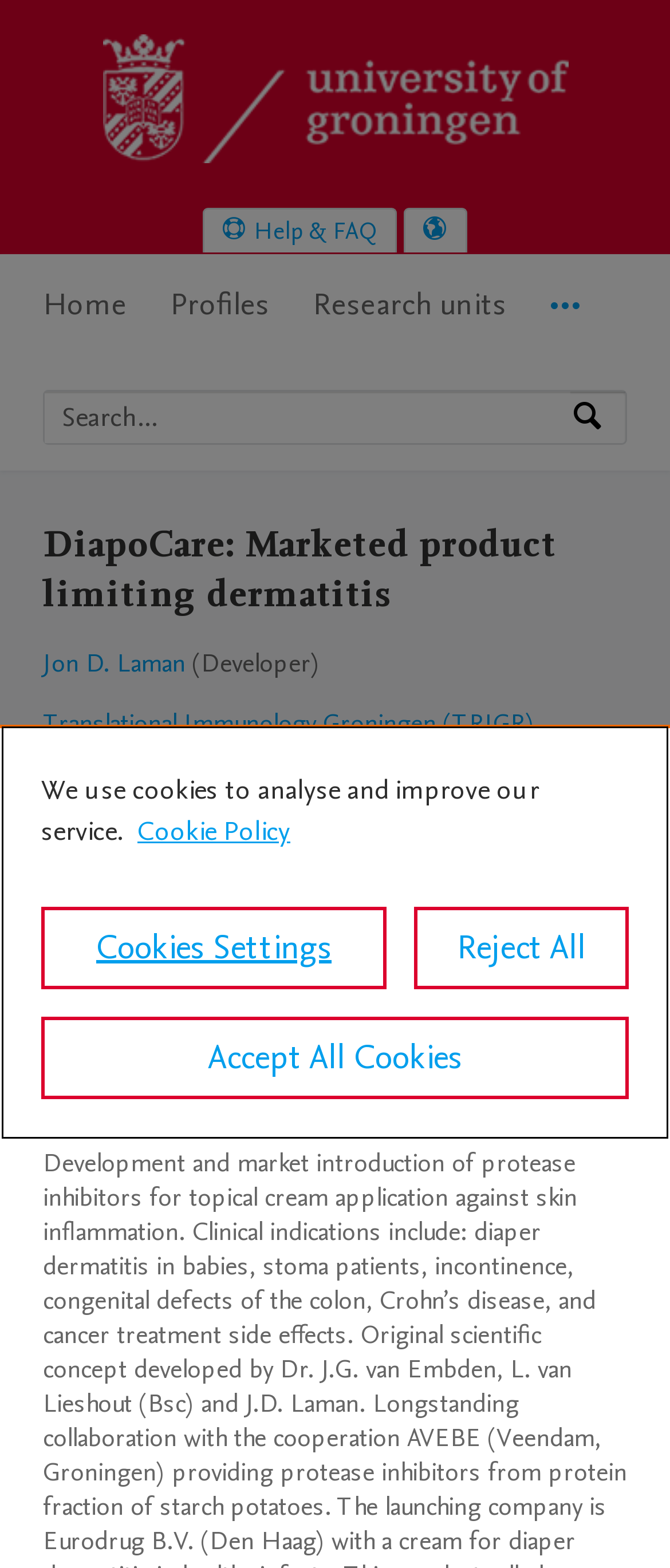Can you extract the primary headline text from the webpage?

DiapoCare: Marketed product limiting dermatitis